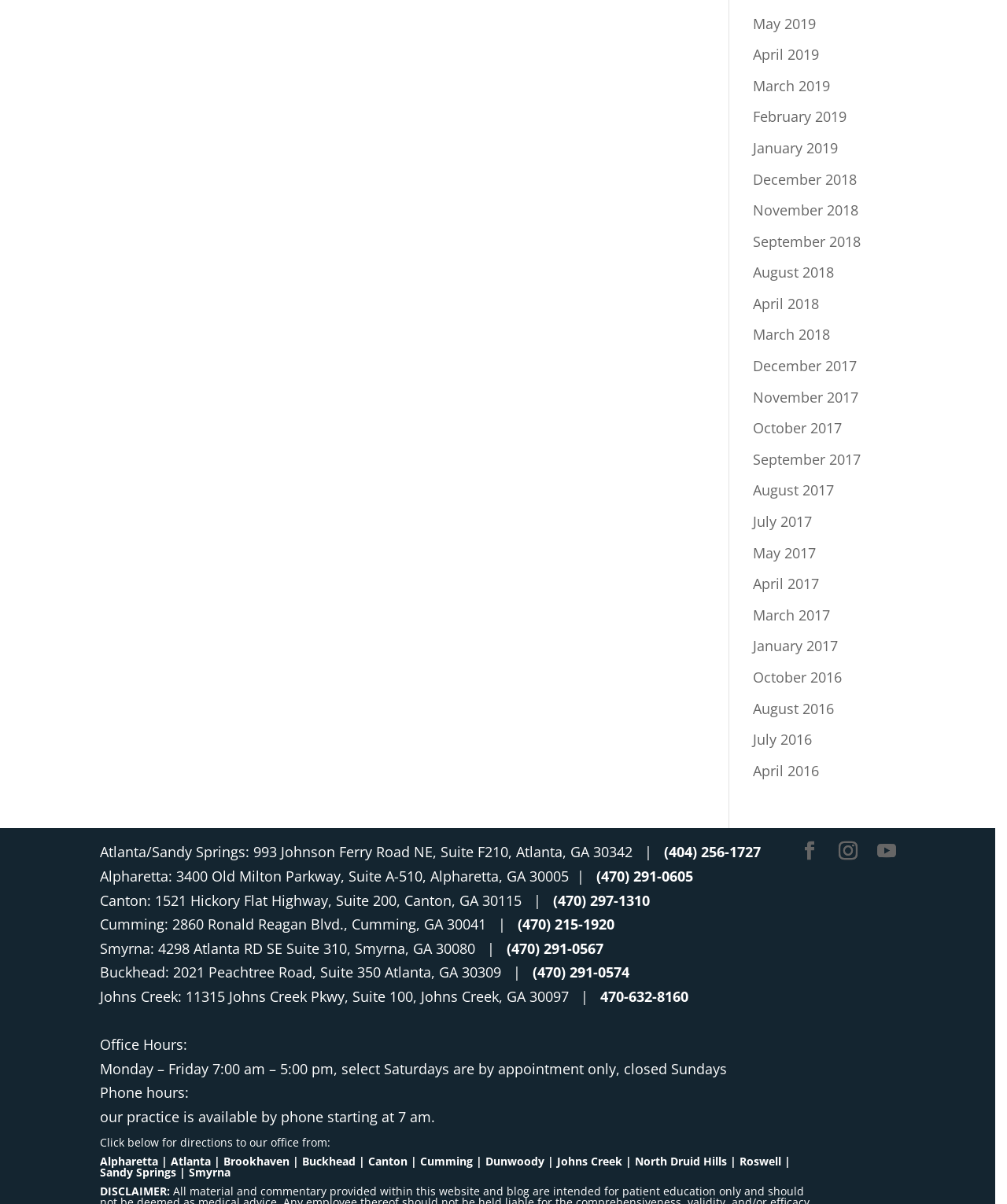Highlight the bounding box coordinates of the element that should be clicked to carry out the following instruction: "Get directions from Alpharetta". The coordinates must be given as four float numbers ranging from 0 to 1, i.e., [left, top, right, bottom].

[0.099, 0.958, 0.157, 0.97]